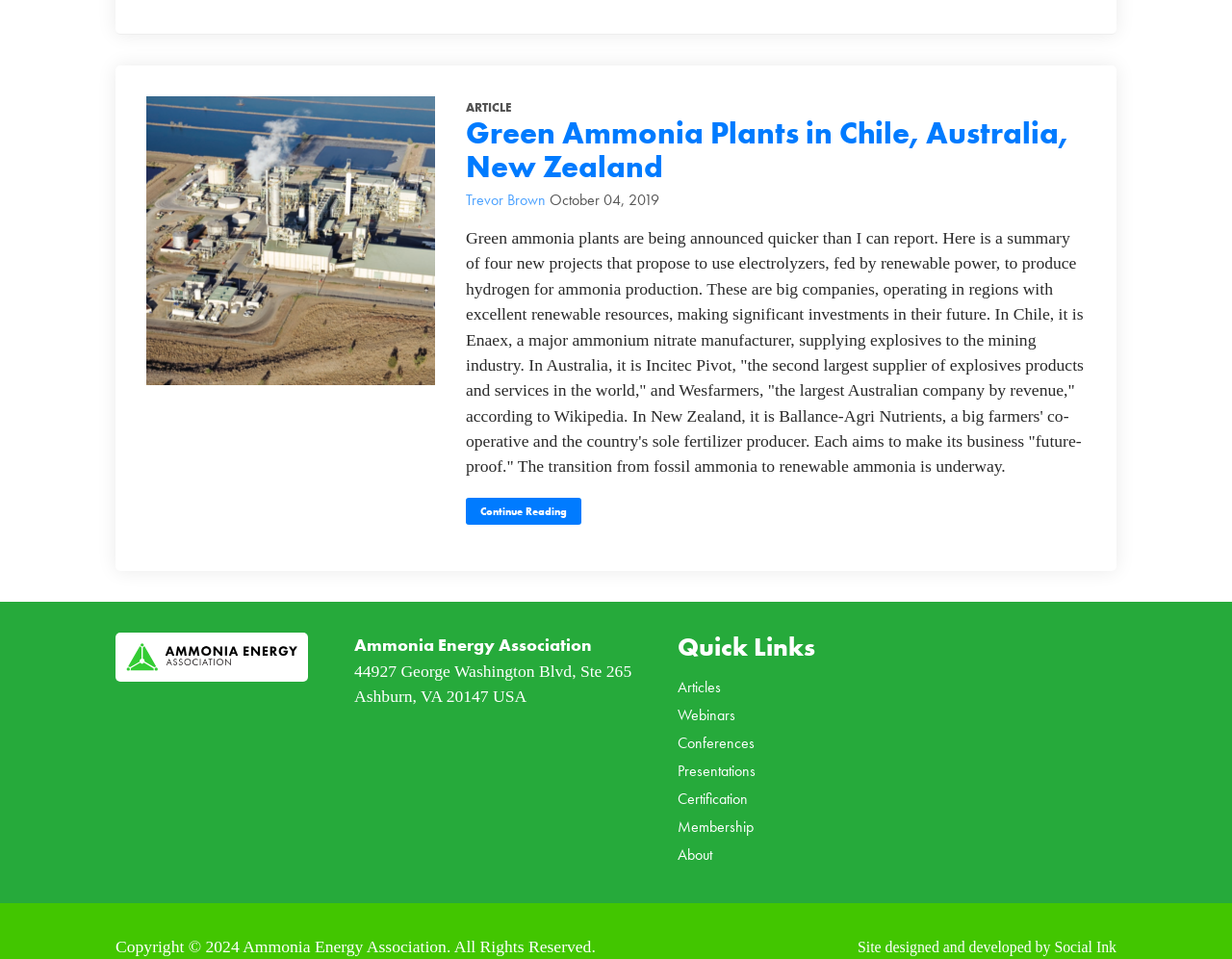Determine the bounding box coordinates (top-left x, top-left y, bottom-right x, bottom-right y) of the UI element described in the following text: Trevor Brown

[0.378, 0.198, 0.446, 0.219]